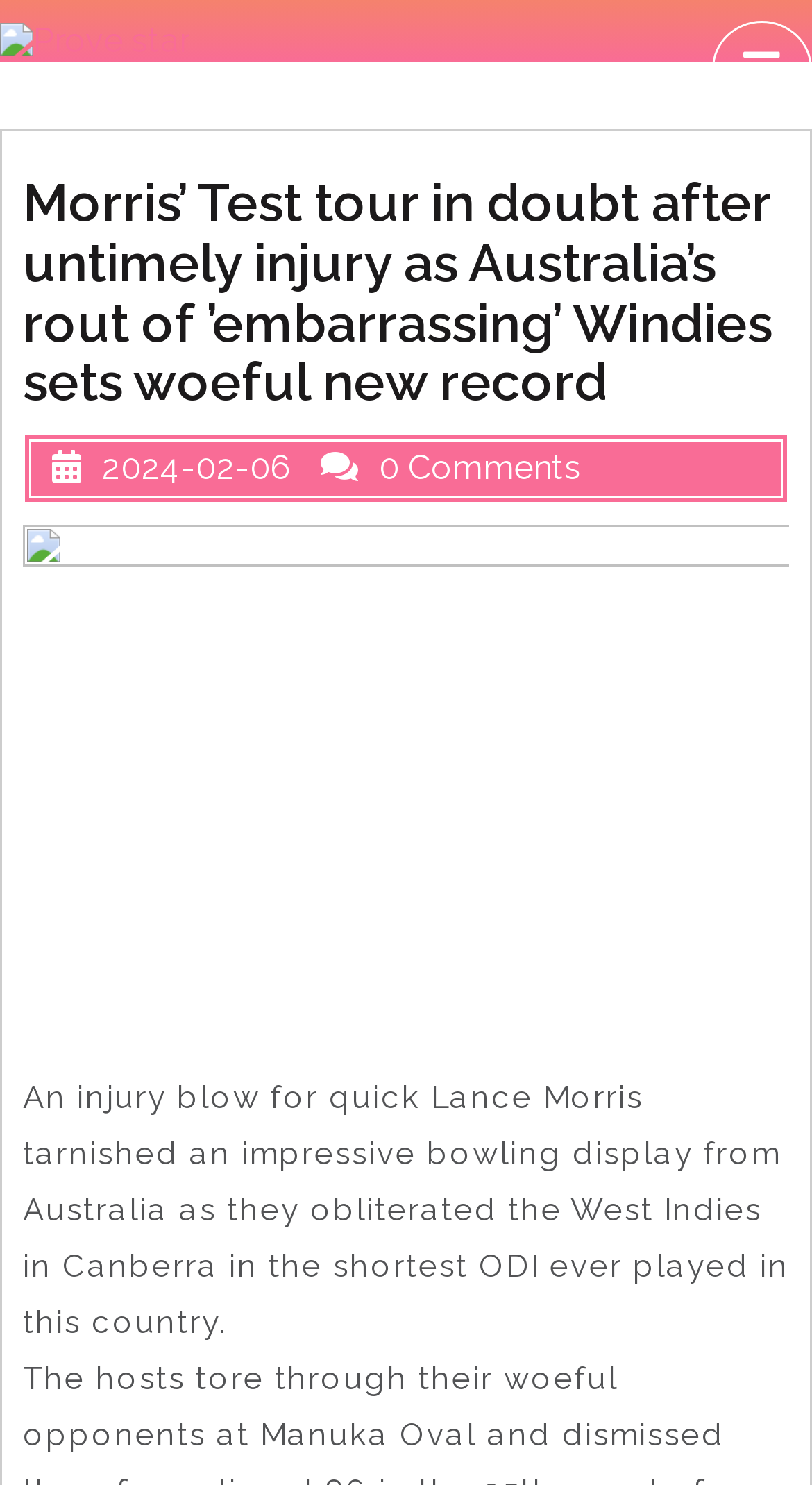Who is the injured player mentioned in the article?
Kindly give a detailed and elaborate answer to the question.

I found the name of the injured player by reading the article content which mentions 'An injury blow for quick Lance Morris tarnished an impressive bowling display from Australia...'.